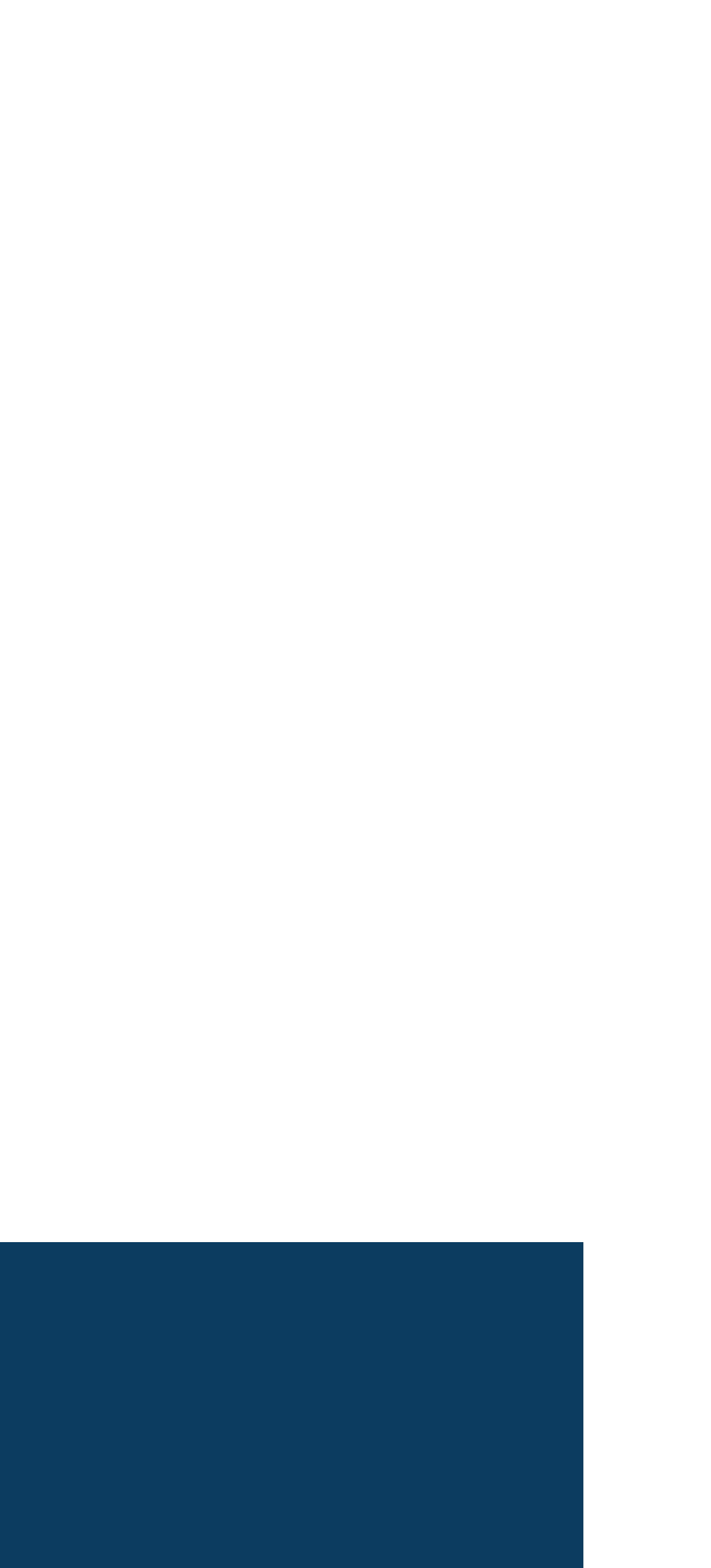What is the author's experience in?
We need a detailed and exhaustive answer to the question. Please elaborate.

The author's experience can be inferred from the second paragraph of text, which states 'My experience stems from the facilitation of Psychology courses, development of programmes for at risk youth and my tenure at various government agencies...'.